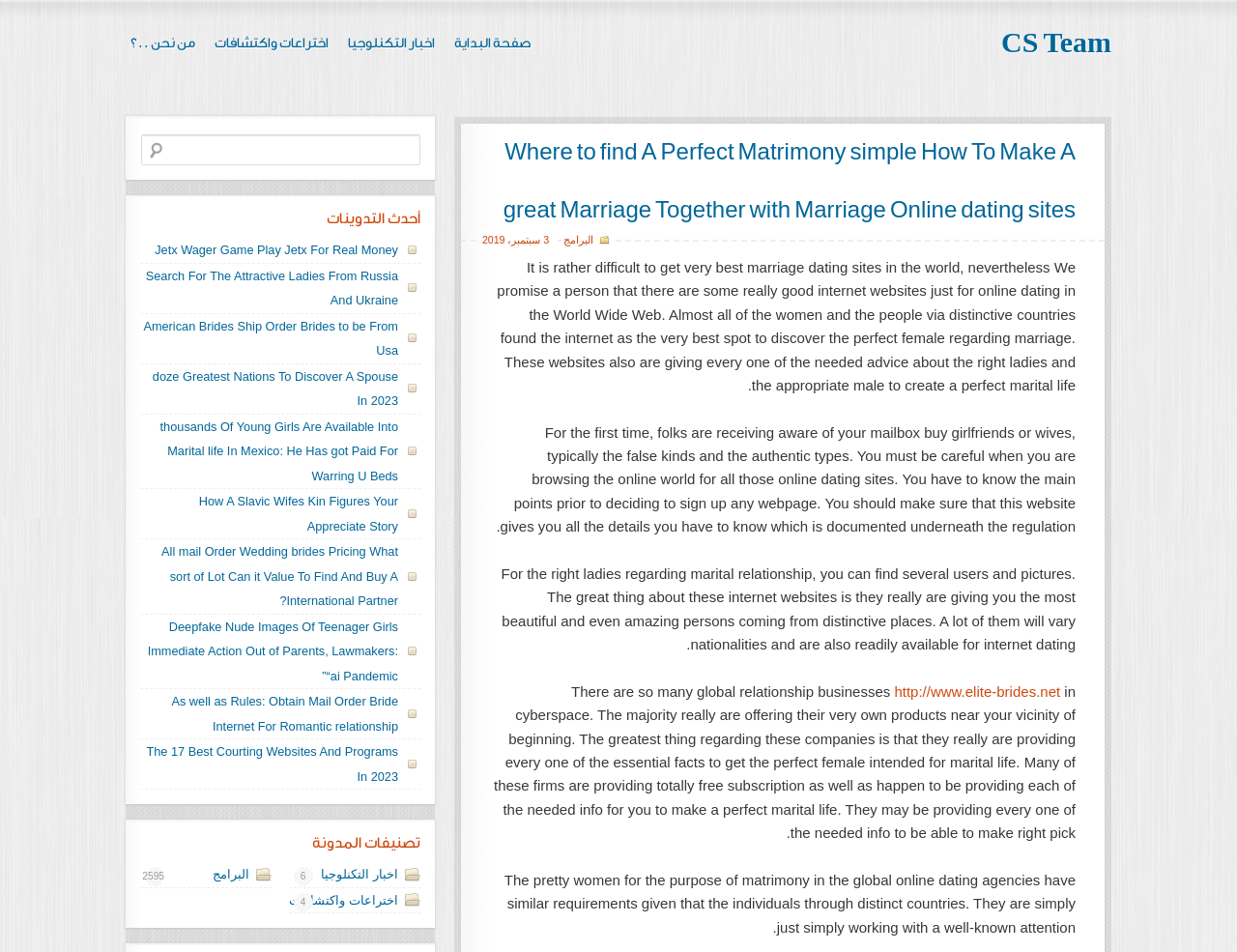Please find the bounding box coordinates in the format (top-left x, top-left y, bottom-right x, bottom-right y) for the given element description. Ensure the coordinates are floating point numbers between 0 and 1. Description: من نحن ..؟

[0.102, 0.03, 0.162, 0.061]